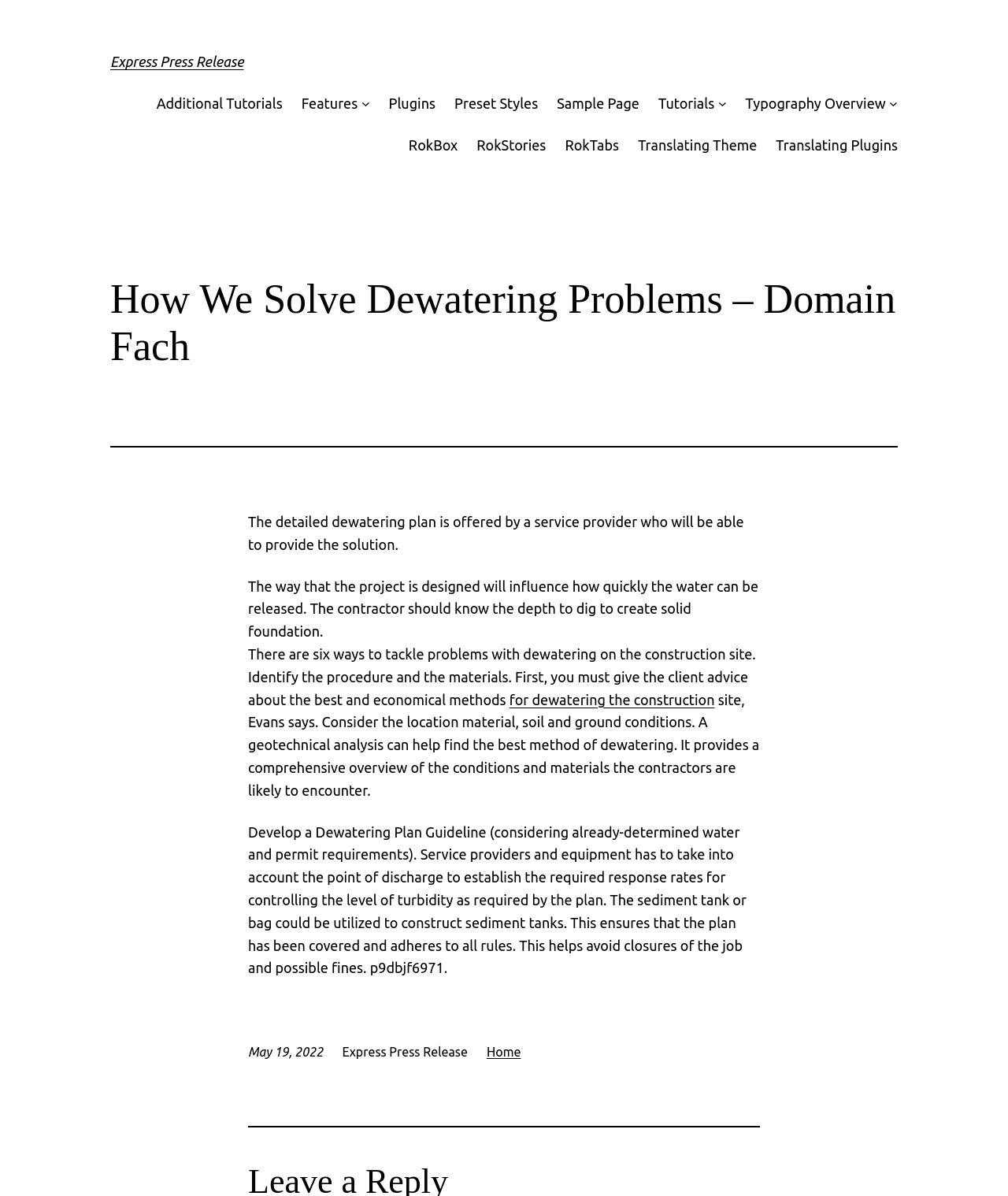Locate the bounding box for the described UI element: "Guidelines (SL)". Ensure the coordinates are four float numbers between 0 and 1, formatted as [left, top, right, bottom].

None